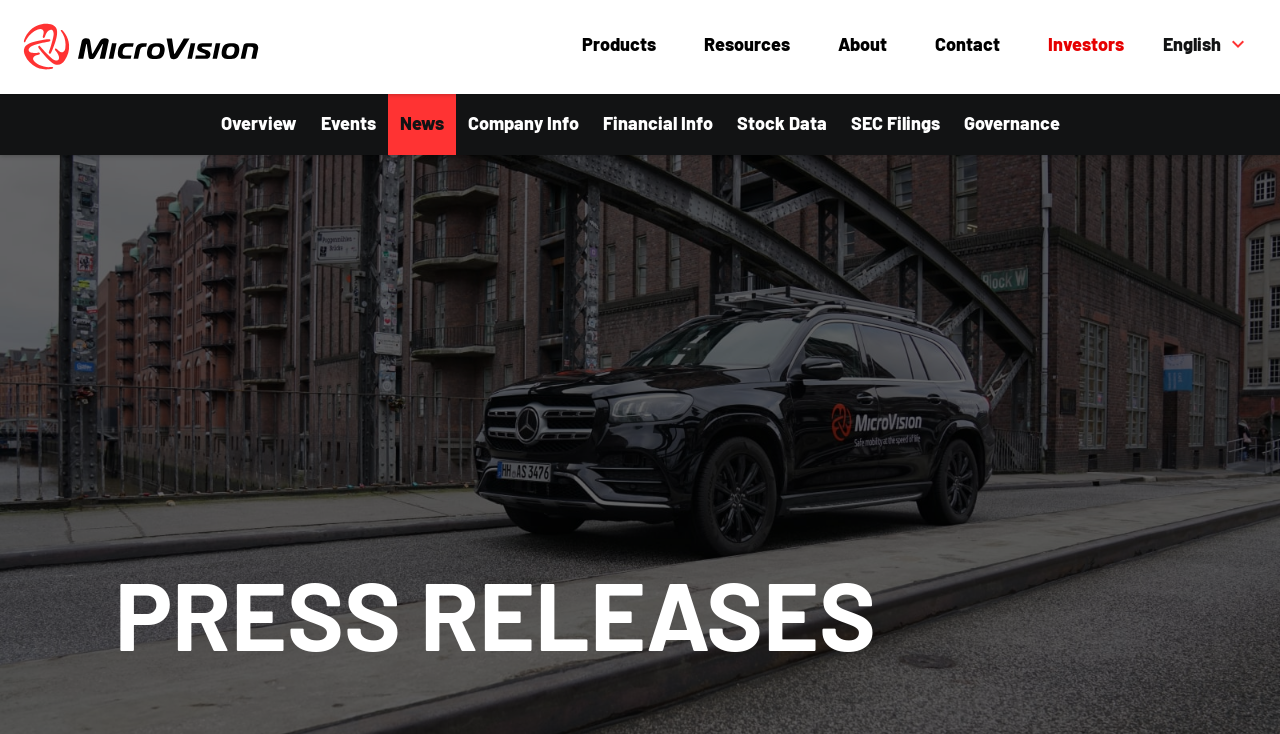How many navigation sections are there?
Look at the image and answer with only one word or phrase.

2